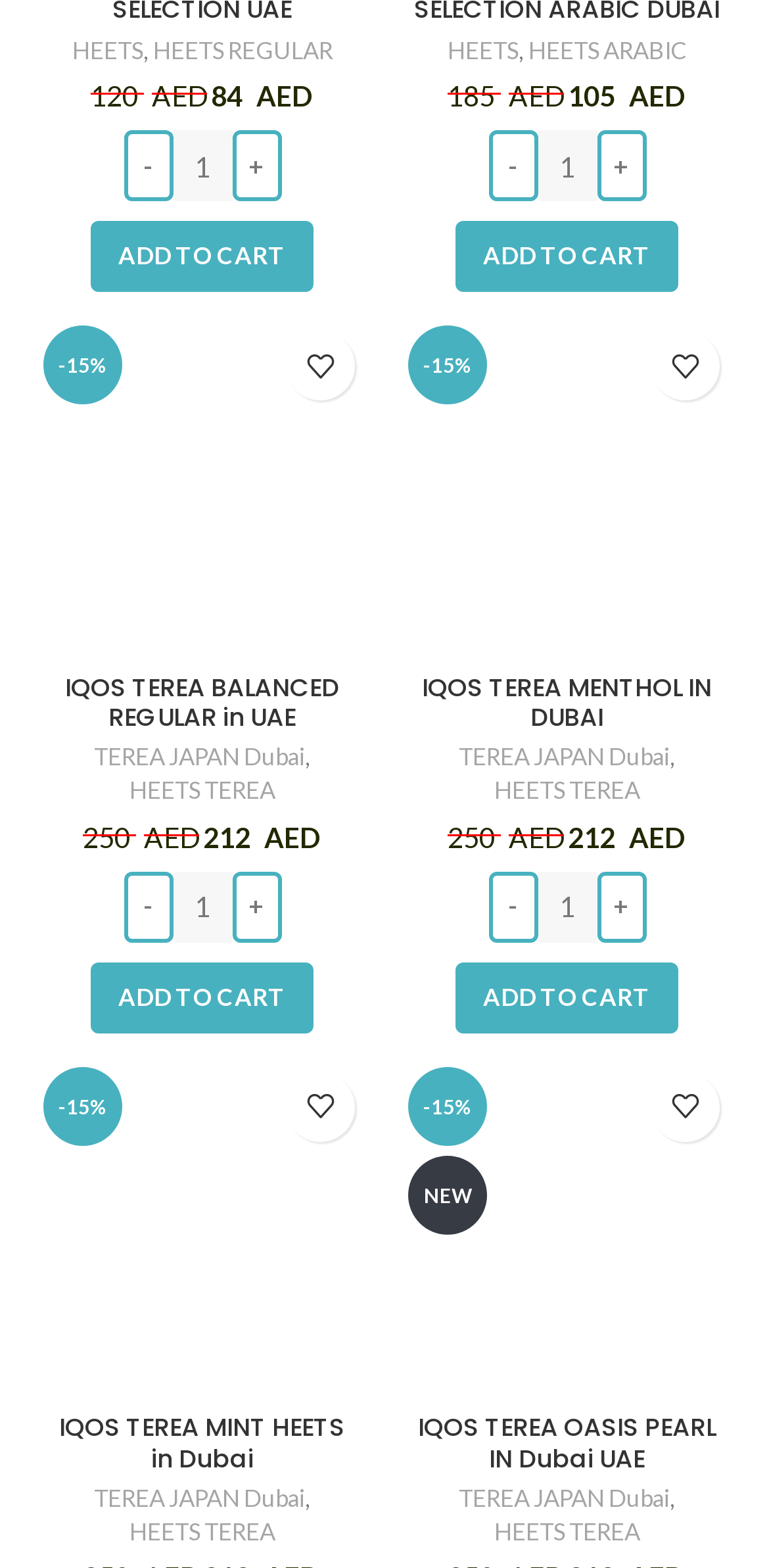Identify the coordinates of the bounding box for the element that must be clicked to accomplish the instruction: "View 'IQOS TEREA BALANCED REGULAR in UAE' details".

[0.038, 0.429, 0.487, 0.467]